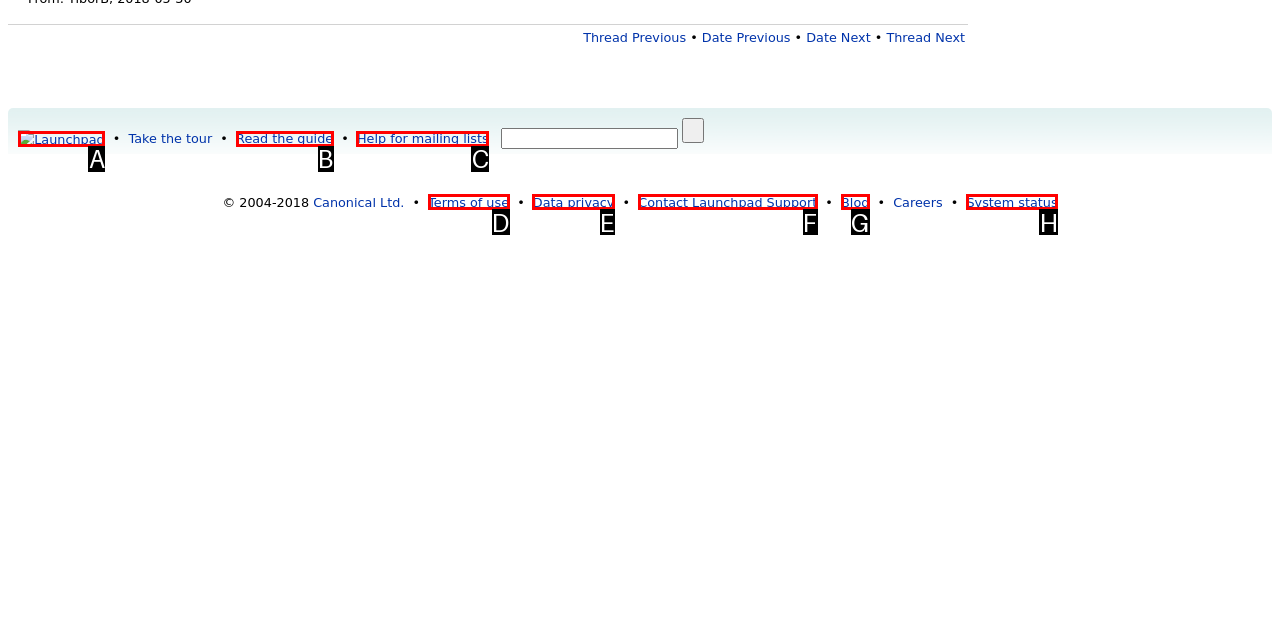Tell me which one HTML element best matches the description: Help for mailing lists Answer with the option's letter from the given choices directly.

C